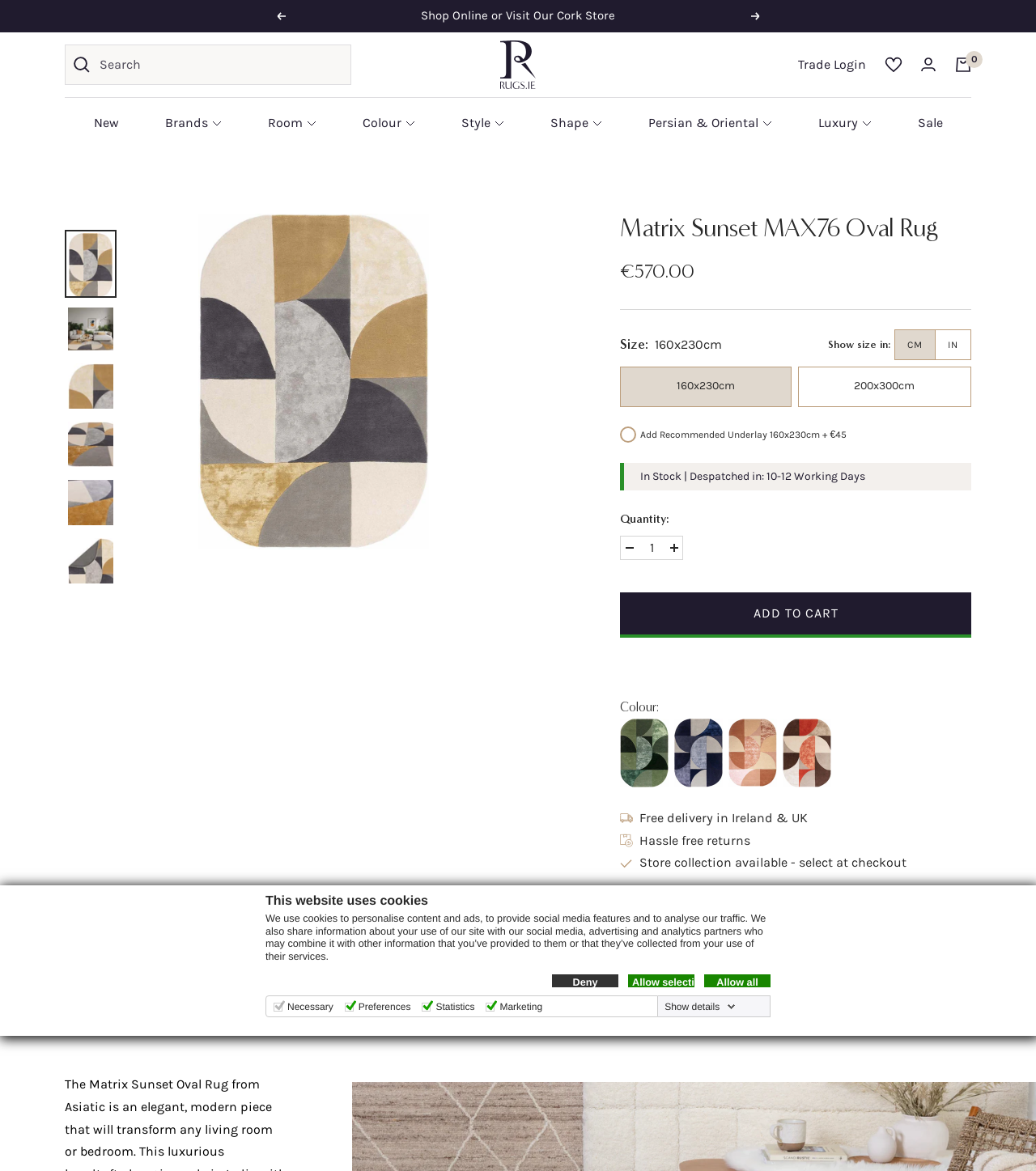Using the format (top-left x, top-left y, bottom-right x, bottom-right y), provide the bounding box coordinates for the described UI element. All values should be floating point numbers between 0 and 1: Trade Login

[0.77, 0.046, 0.836, 0.065]